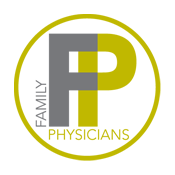What is the shape of the border around the logo?
Please answer the question with a detailed response using the information from the screenshot.

The question asks about the shape of the border around the logo. According to the caption, the logo is 'encased in a thin yellow circular border', which indicates that the border is circular in shape.